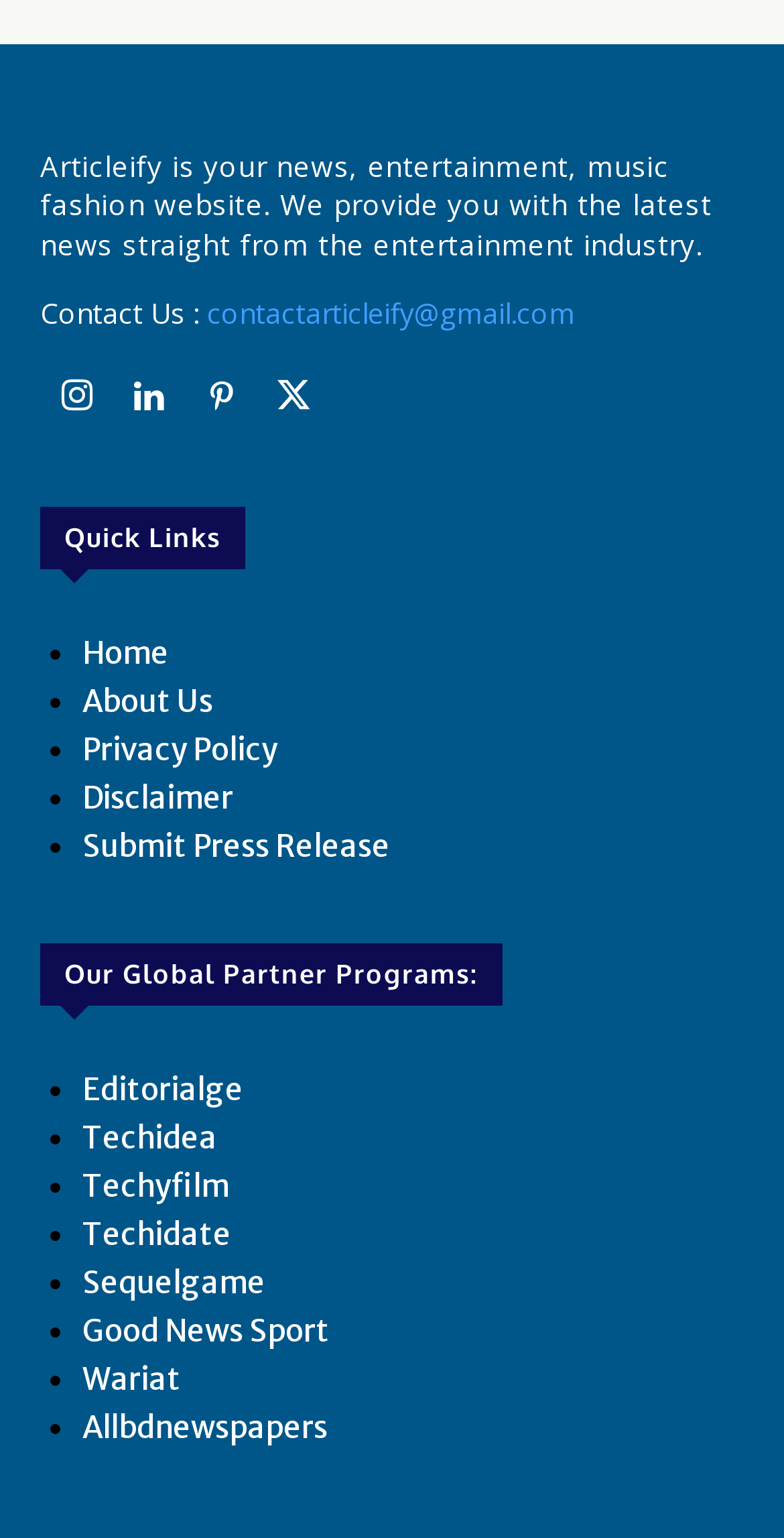Specify the bounding box coordinates of the region I need to click to perform the following instruction: "Learn about the Disclaimer". The coordinates must be four float numbers in the range of 0 to 1, i.e., [left, top, right, bottom].

[0.105, 0.506, 0.297, 0.531]